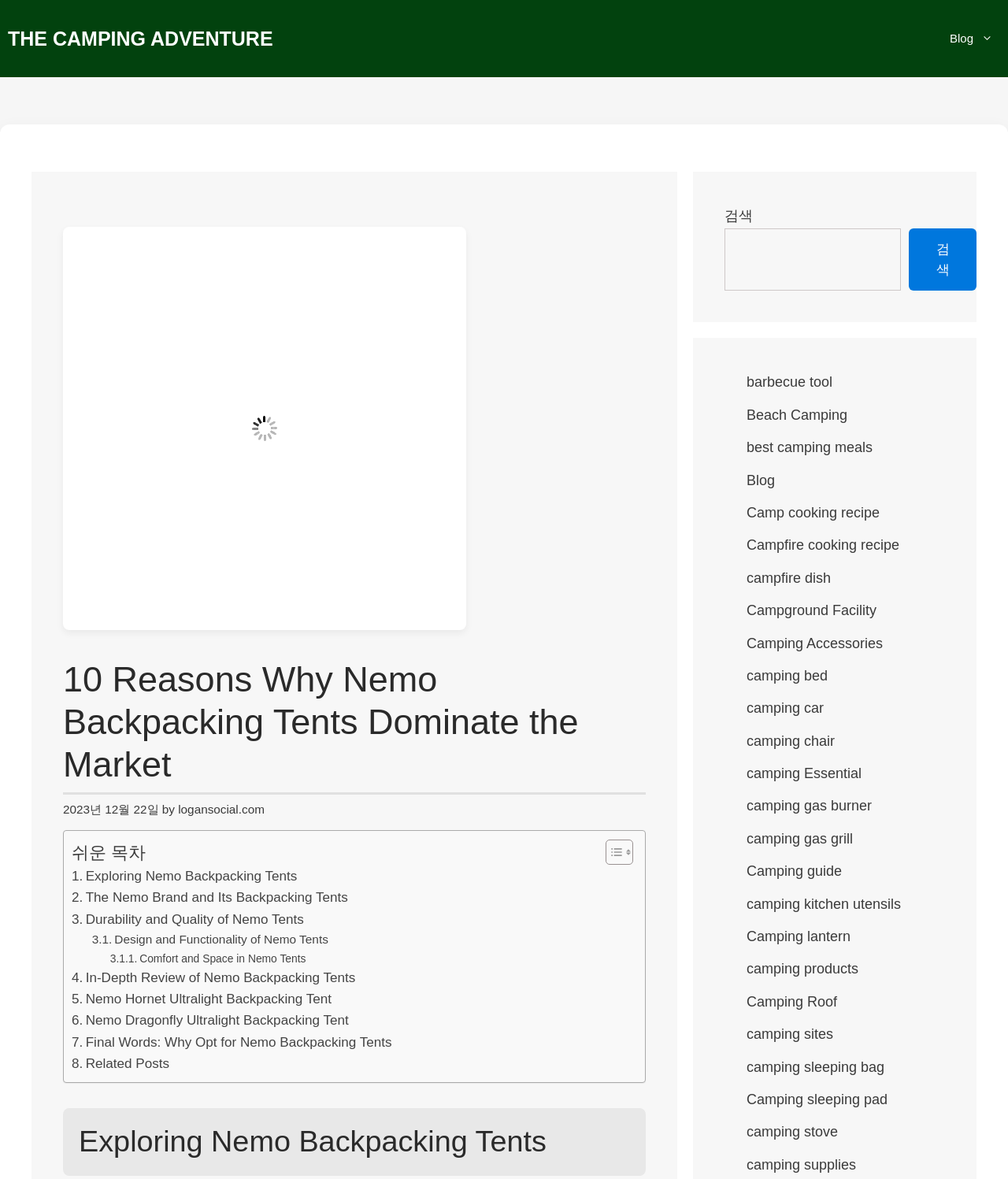Could you indicate the bounding box coordinates of the region to click in order to complete this instruction: "Read the 'Exploring Nemo Backpacking Tents' article".

[0.062, 0.94, 0.641, 0.997]